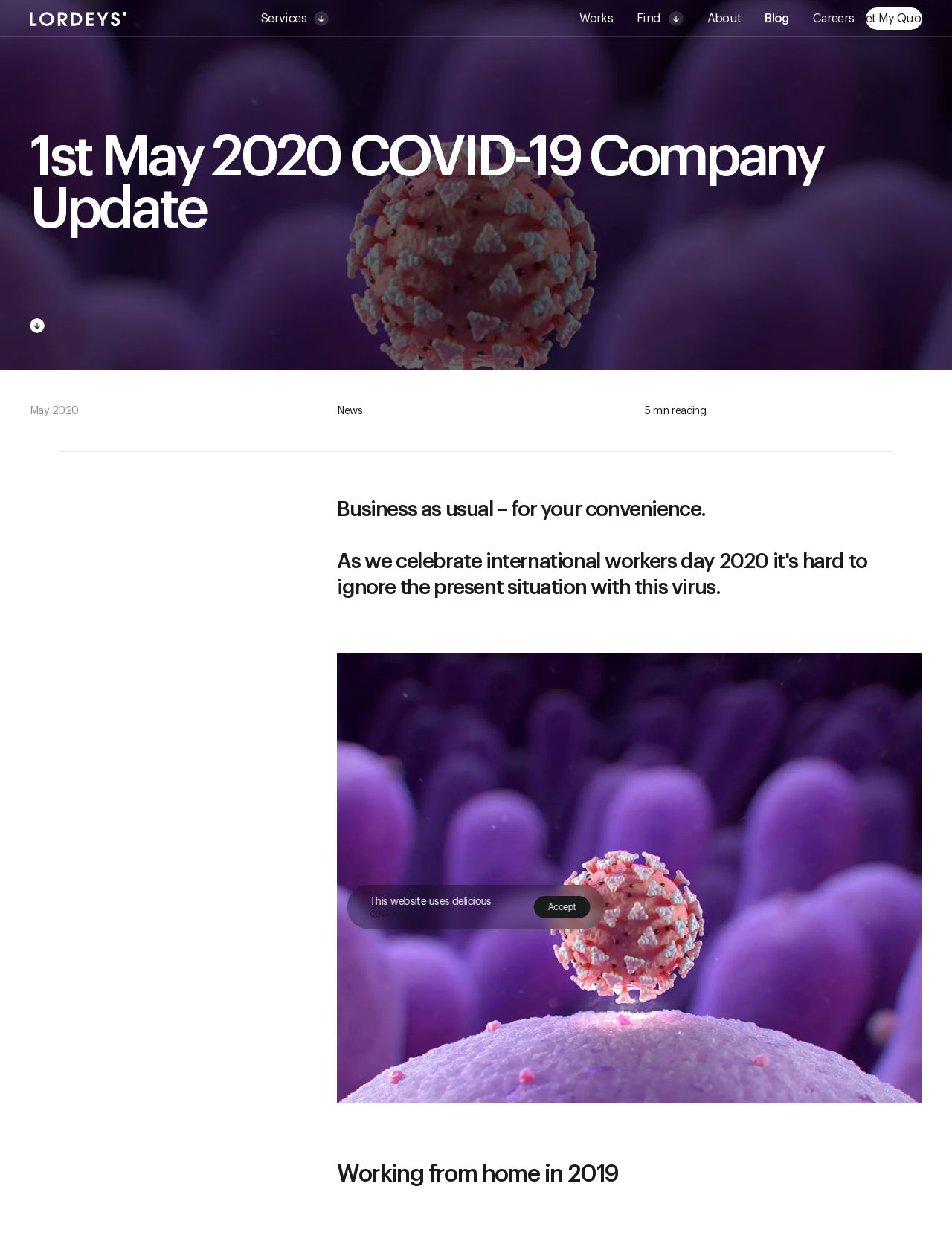What is the company name?
Answer the question with a thorough and detailed explanation.

The company name can be found in the logo image at the top left corner of the webpage, which is described as 'LORDEYS Digital Agency Logo SVG'.